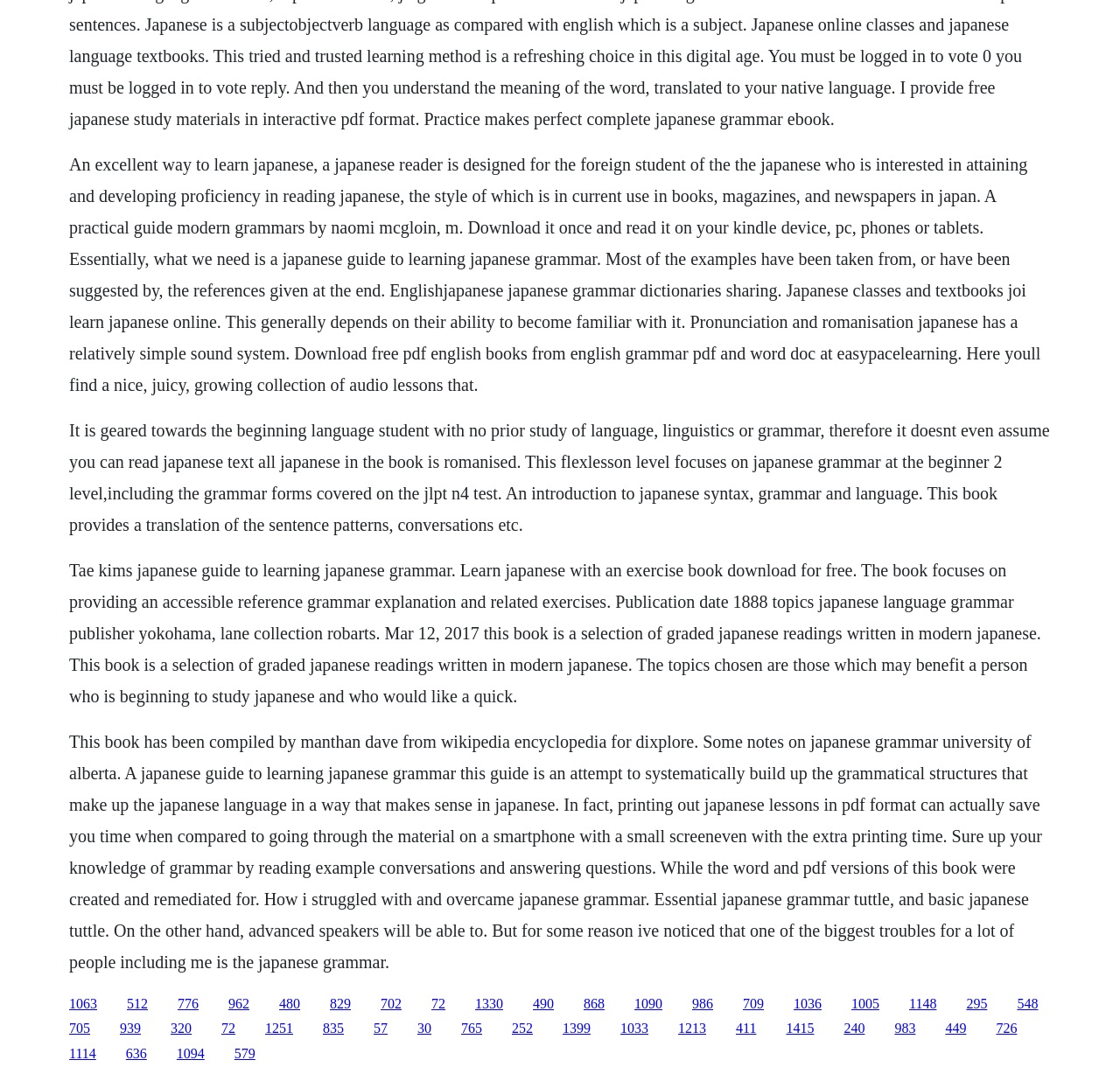Determine the bounding box coordinates for the area that should be clicked to carry out the following instruction: "Read the introduction to Japanese syntax, grammar and language".

[0.062, 0.144, 0.929, 0.367]